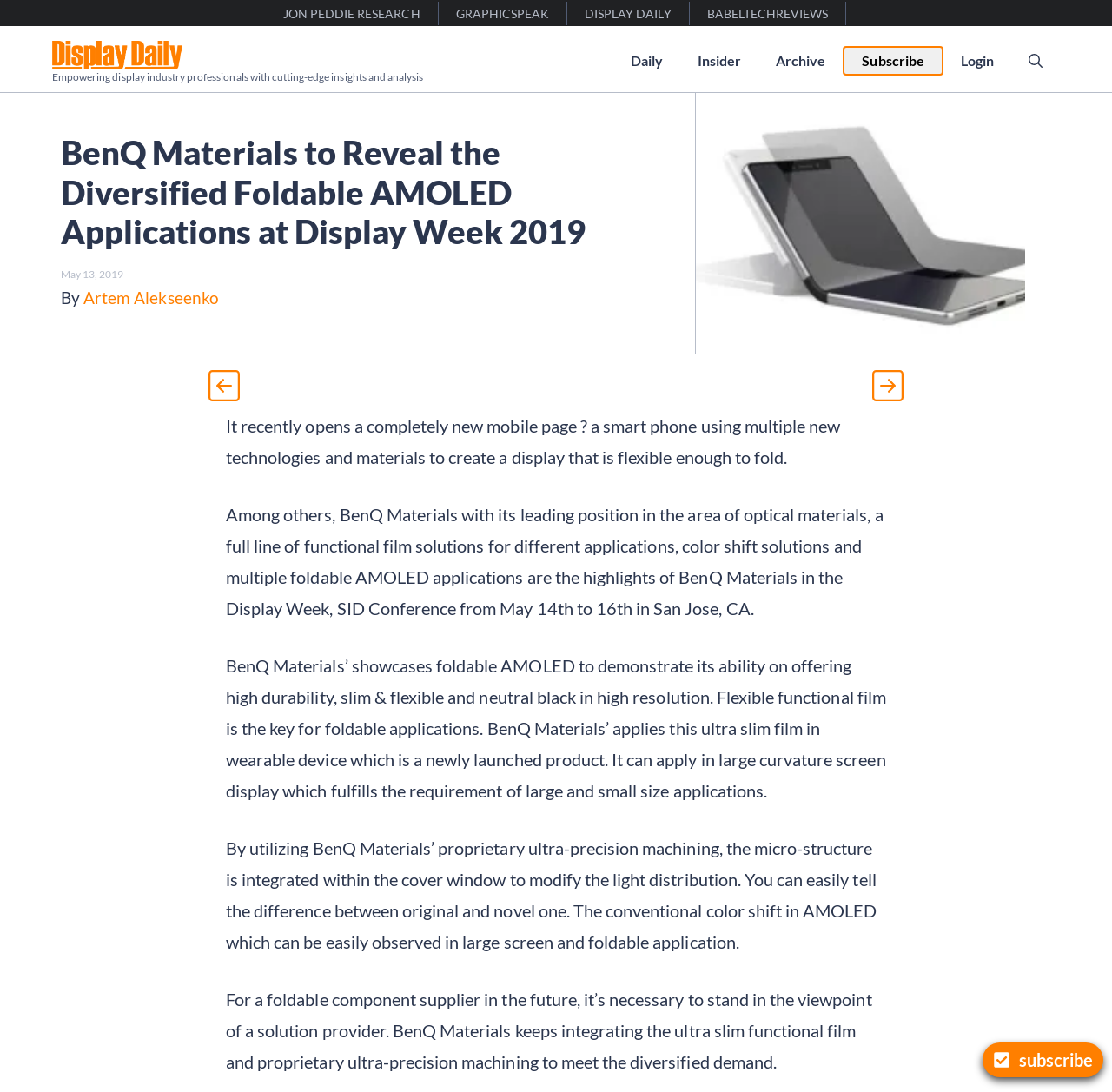Please analyze the image and give a detailed answer to the question:
What is the name of the website?

I determined the answer by looking at the banner element with the text 'Site' and its child element 'Display Daily', which suggests that 'Display Daily' is the name of the website.